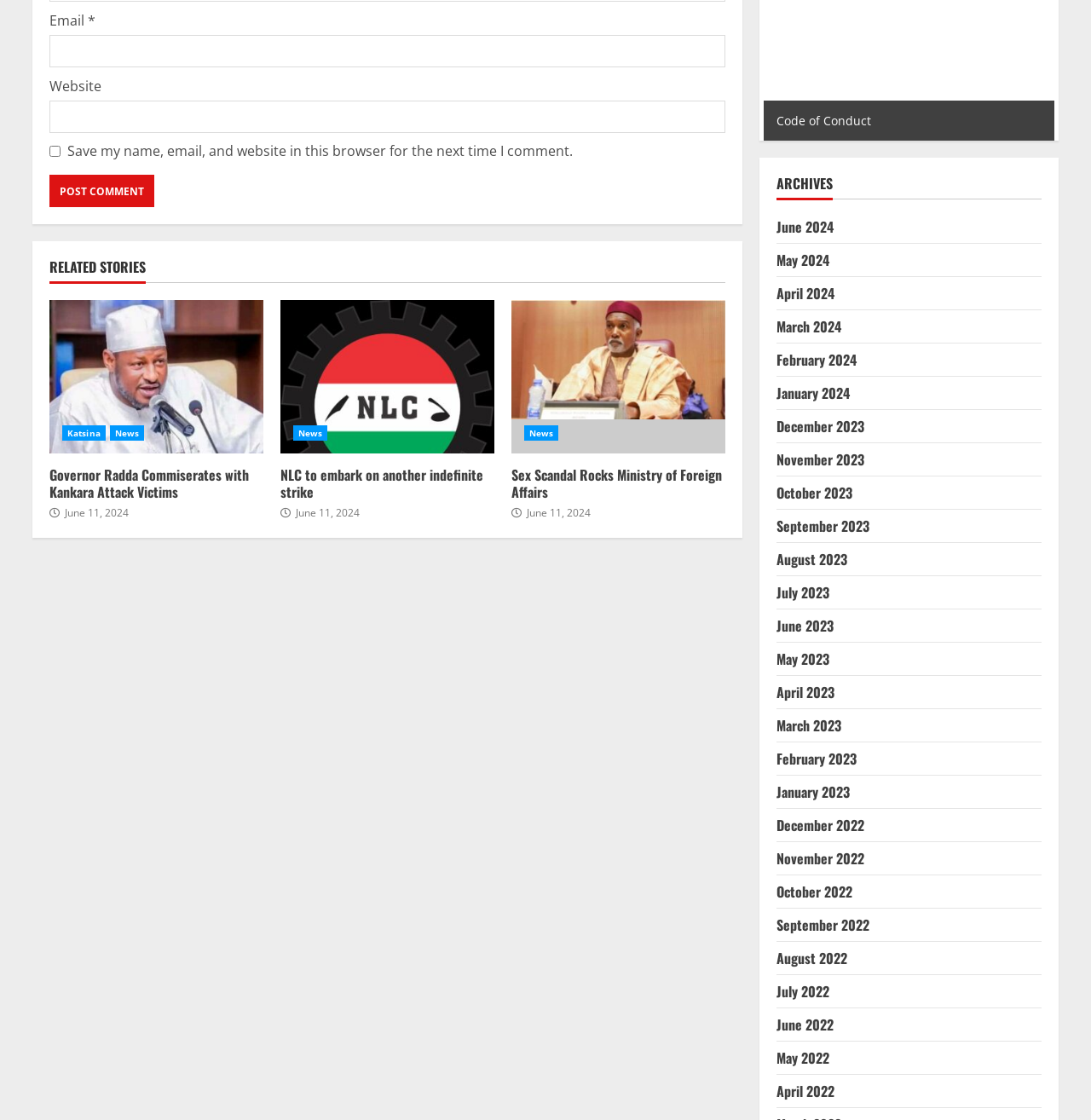Locate the bounding box coordinates of the element that needs to be clicked to carry out the instruction: "Read related story about Governor Radda". The coordinates should be given as four float numbers ranging from 0 to 1, i.e., [left, top, right, bottom].

[0.045, 0.268, 0.241, 0.404]